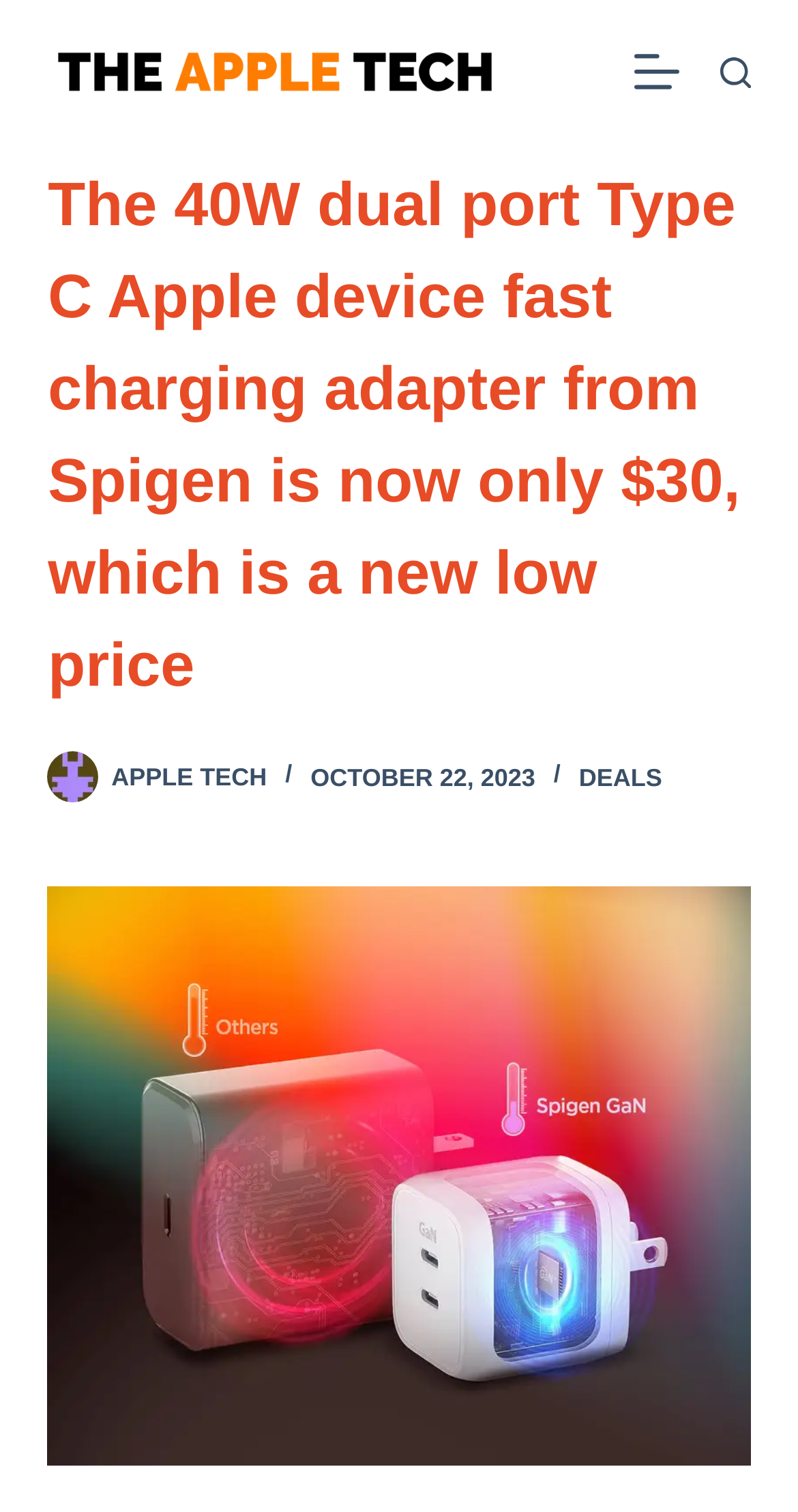Identify the coordinates of the bounding box for the element described below: "Skip to content". Return the coordinates as four float numbers between 0 and 1: [left, top, right, bottom].

[0.0, 0.0, 0.103, 0.027]